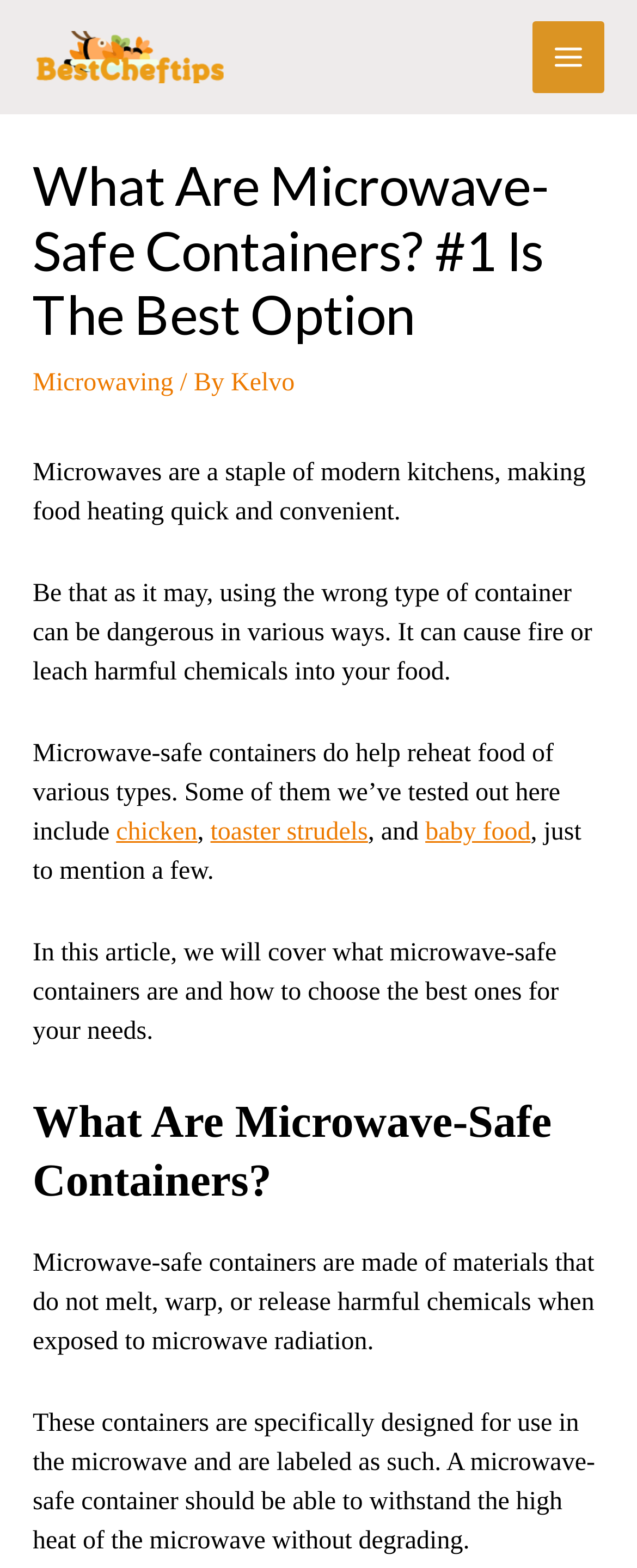Respond to the following question using a concise word or phrase: 
What is the main topic of this article?

Microwave-safe containers